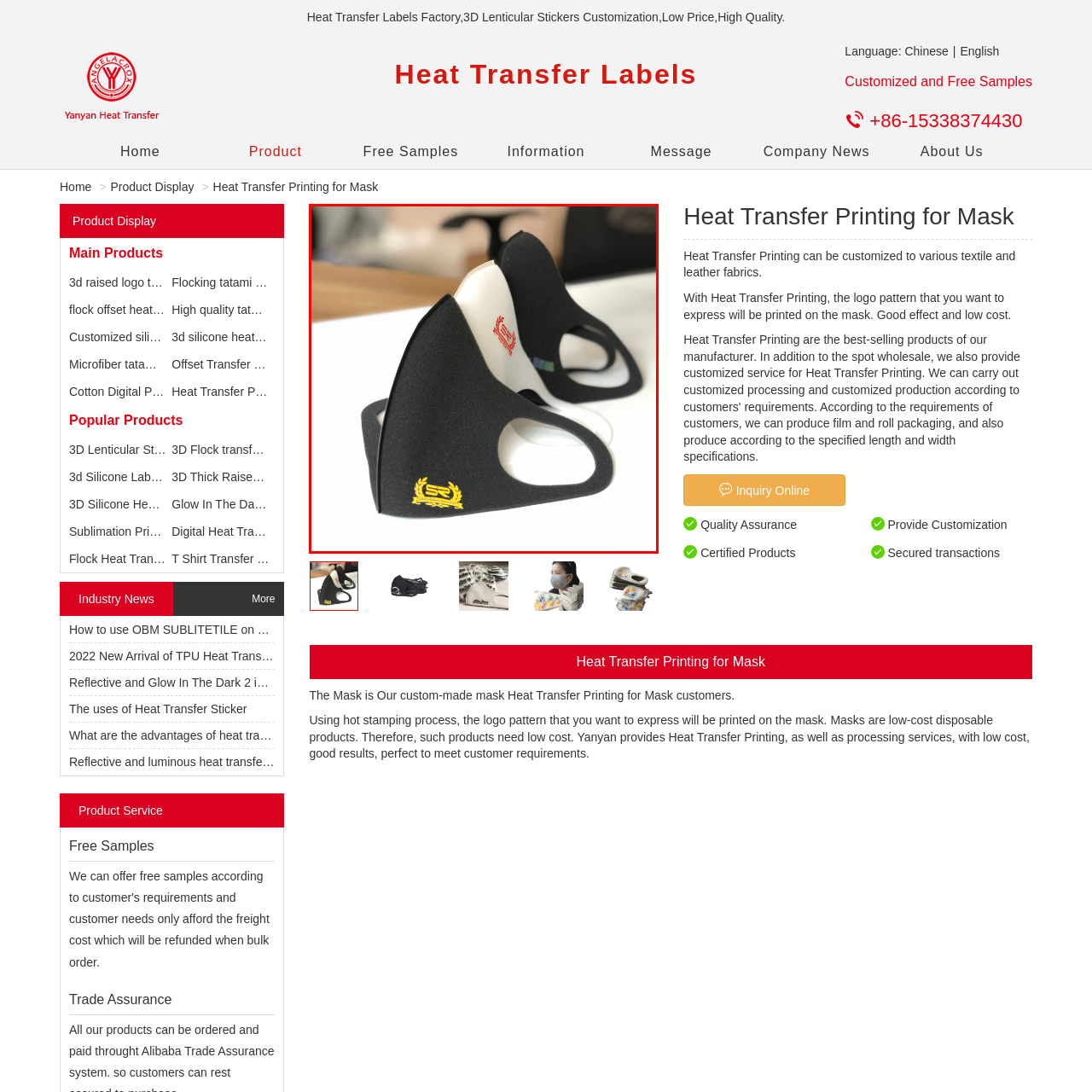Focus on the highlighted area in red, What is the purpose of the heat transfer technique? Answer using a single word or phrase.

Create personalized designs